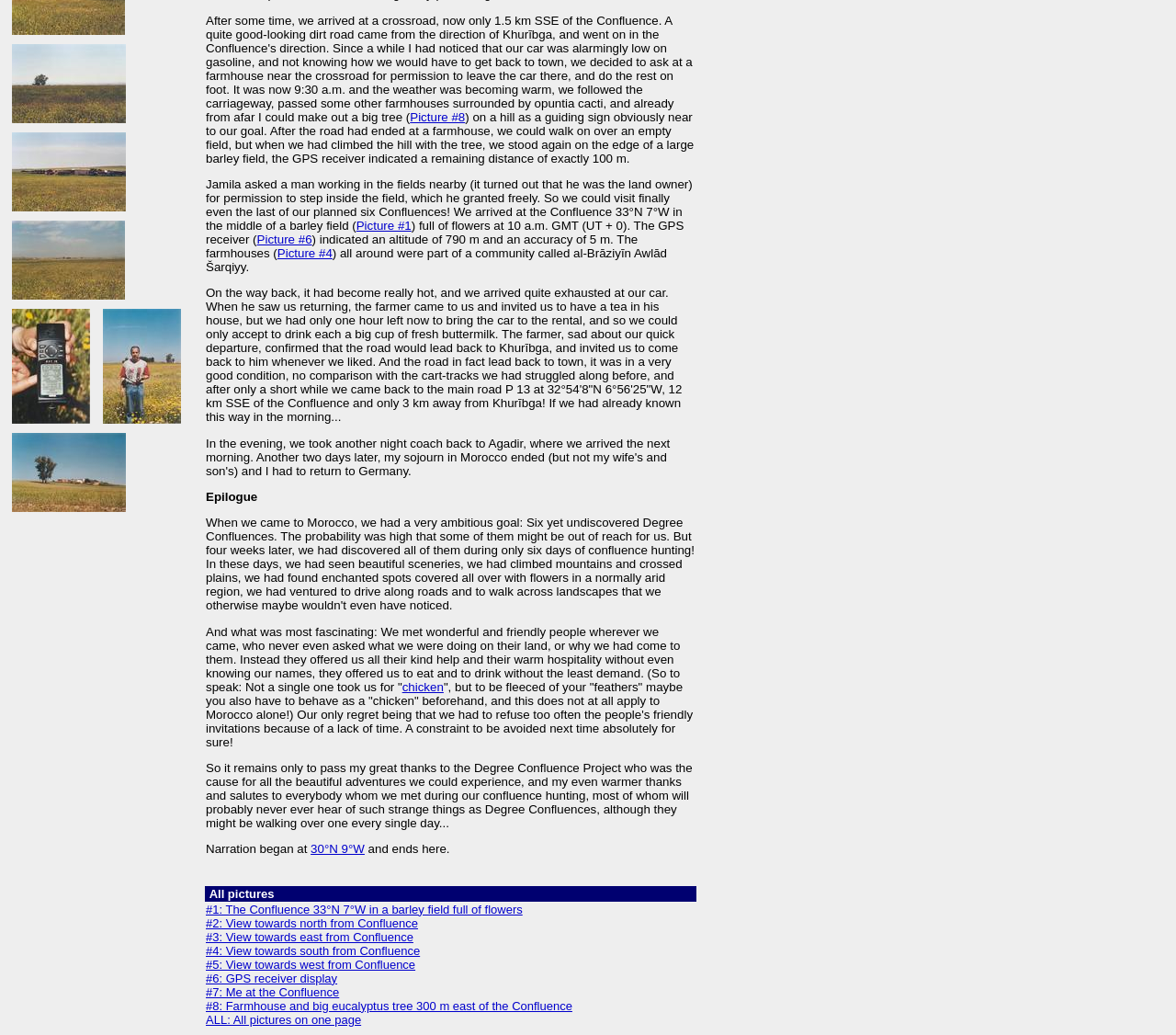Provide the bounding box coordinates of the HTML element described by the text: "chicken". The coordinates should be in the format [left, top, right, bottom] with values between 0 and 1.

[0.342, 0.657, 0.377, 0.67]